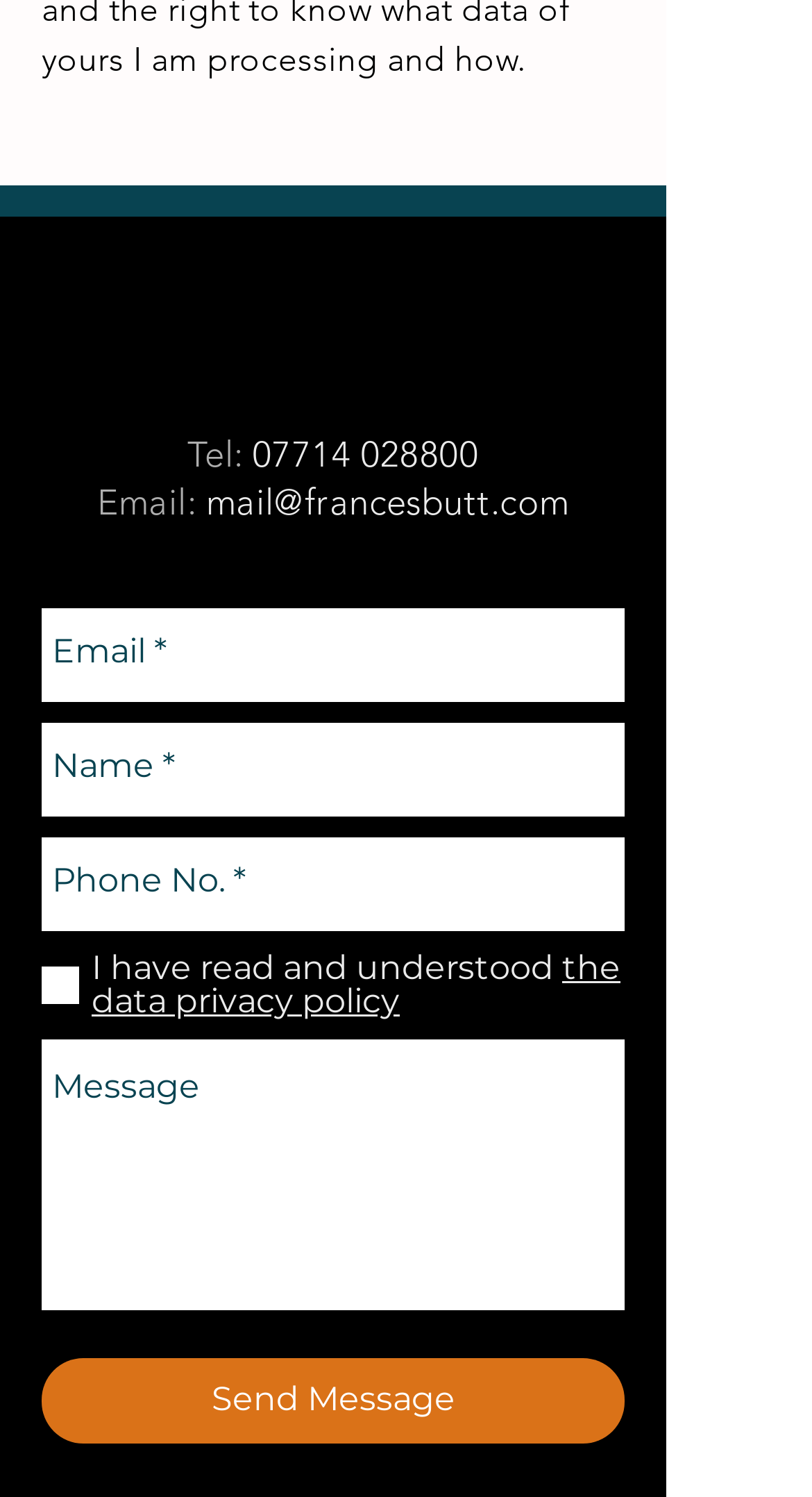Please identify the bounding box coordinates of where to click in order to follow the instruction: "Send an email".

[0.254, 0.322, 0.701, 0.35]